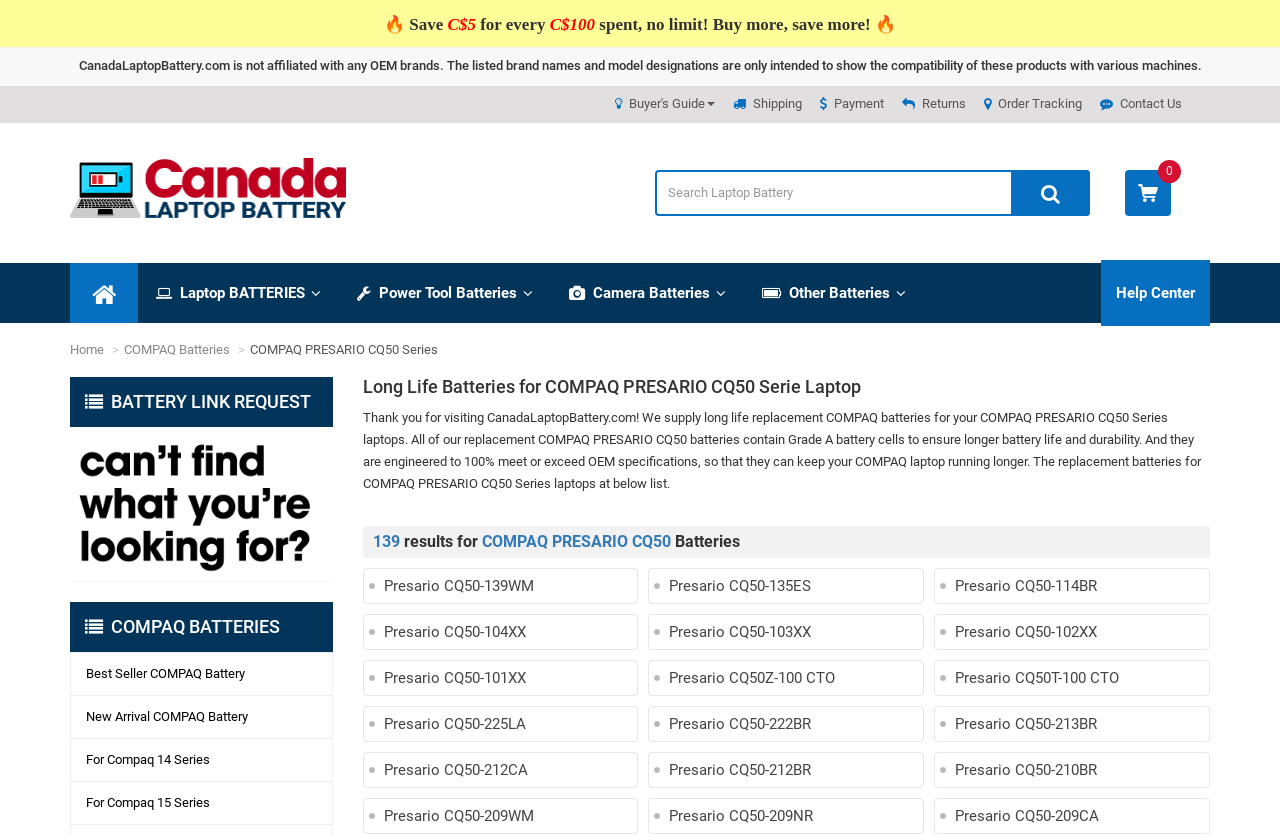Please provide a comprehensive answer to the question based on the screenshot: What is the discount for every C$100 spent?

The webpage has a promotion banner at the top, which says 'Save C$5 for every C$100 spent, no limit! Buy more, save more!' This indicates that for every C$100 spent, the customer can save C$5.